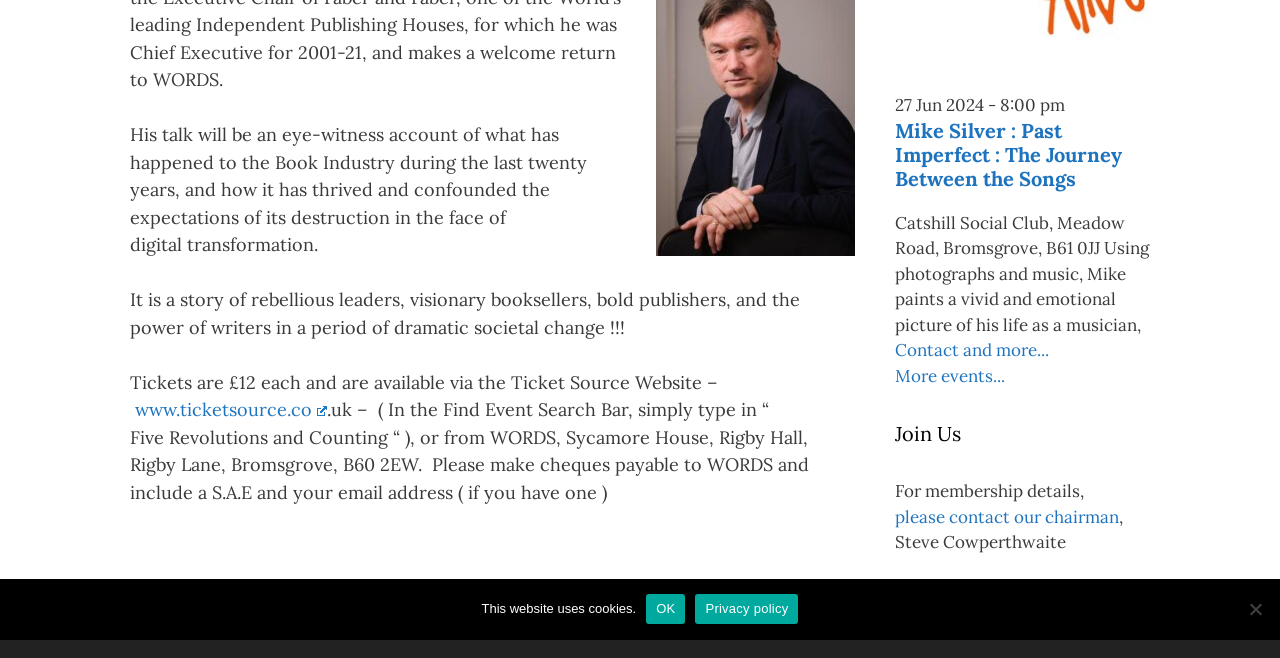Identify the bounding box for the described UI element. Provide the coordinates in (top-left x, top-left y, bottom-right x, bottom-right y) format with values ranging from 0 to 1: Contact and more...

[0.699, 0.516, 0.82, 0.549]